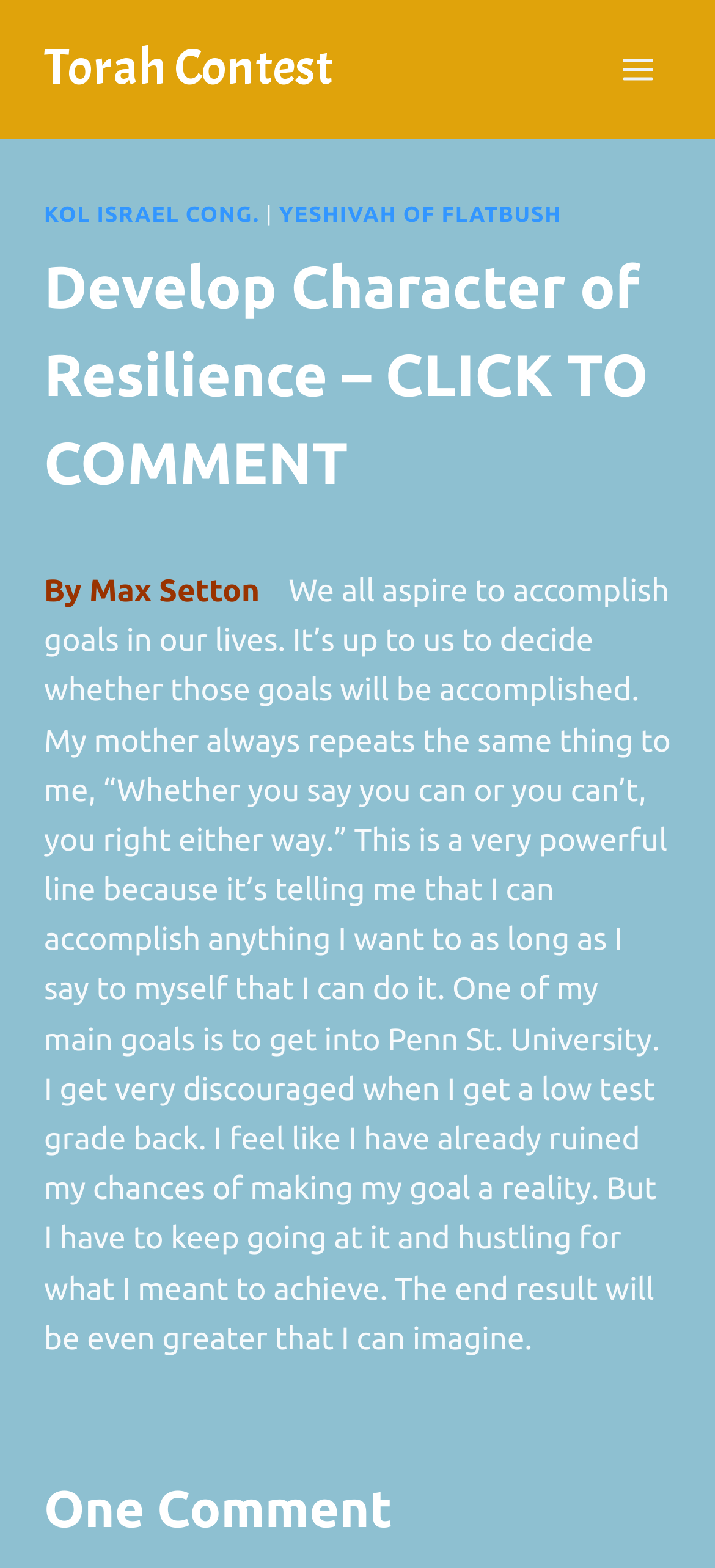Using the provided element description "Torah Contest", determine the bounding box coordinates of the UI element.

[0.062, 0.025, 0.467, 0.064]